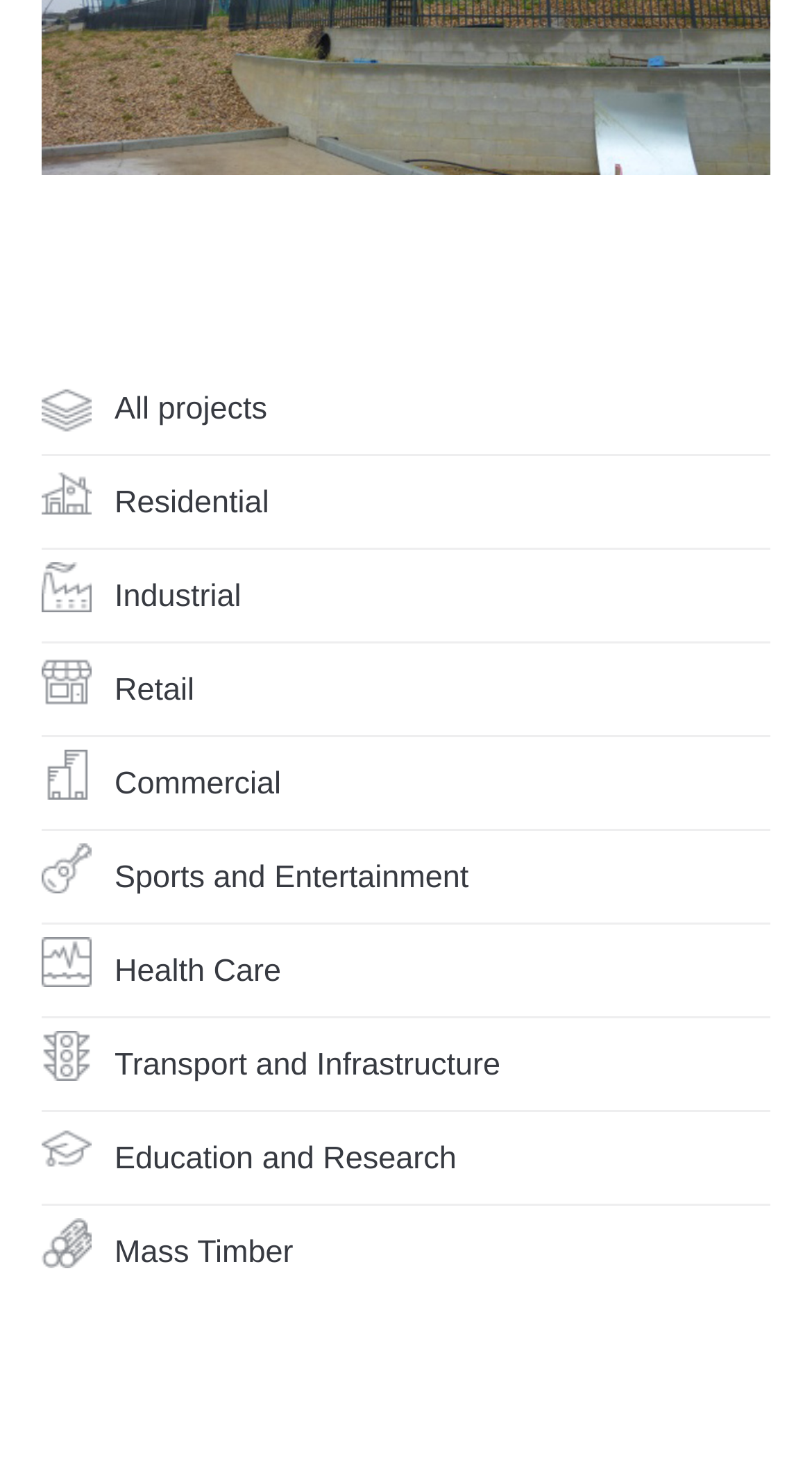Please answer the following question using a single word or phrase: 
What is the first project category?

All projects